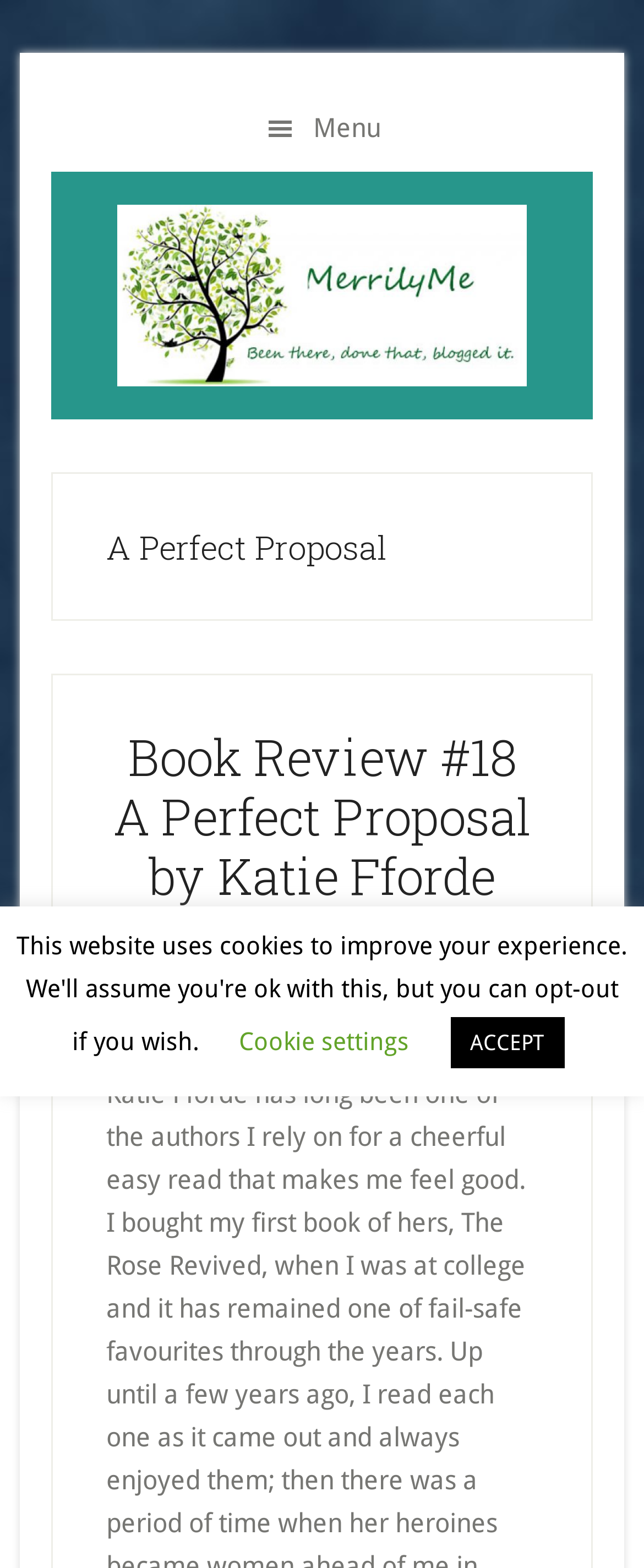Who is the author of the book?
Respond to the question with a single word or phrase according to the image.

Katie Fforde